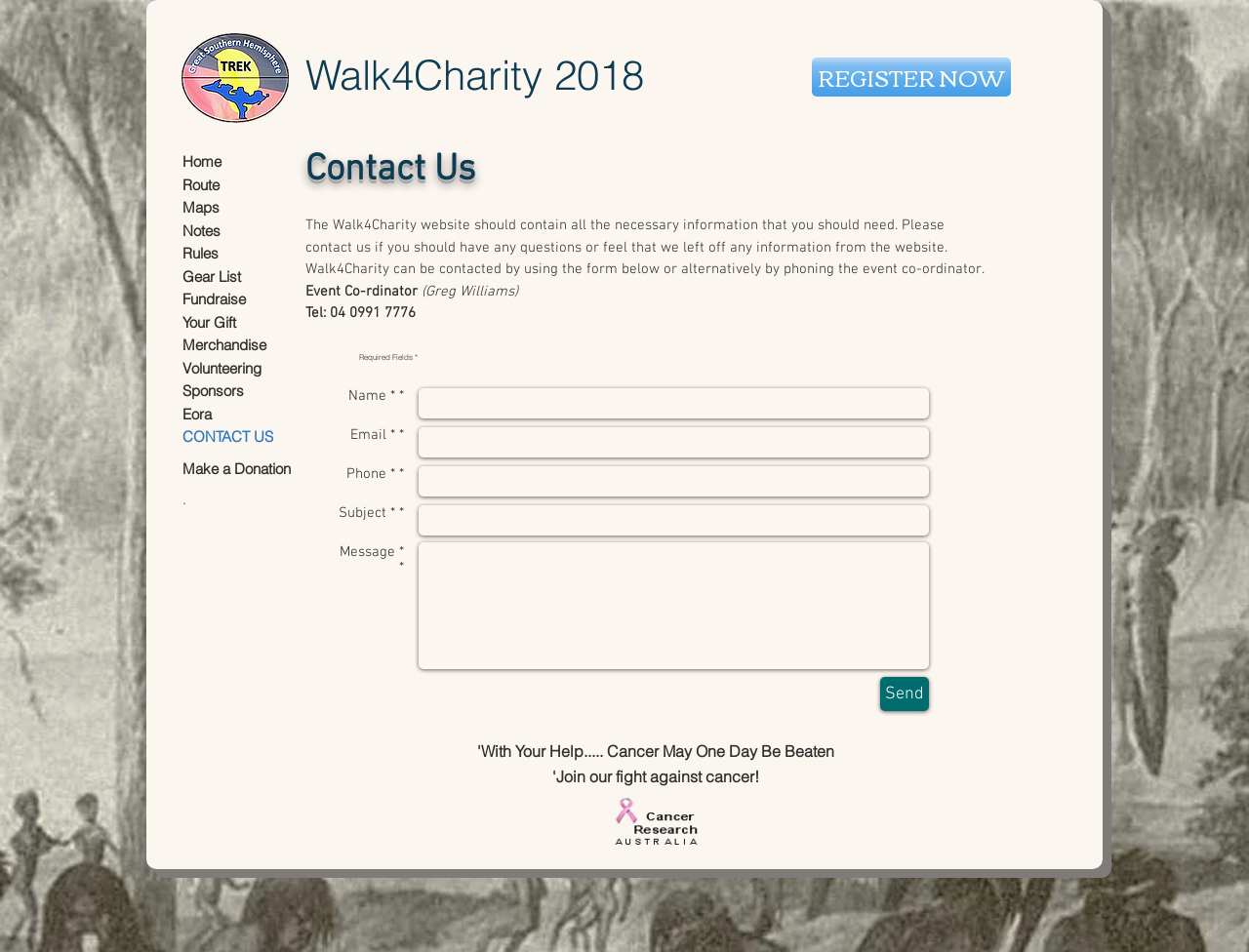Can you provide the bounding box coordinates for the element that should be clicked to implement the instruction: "Click the REGISTER NOW link"?

[0.65, 0.06, 0.809, 0.101]